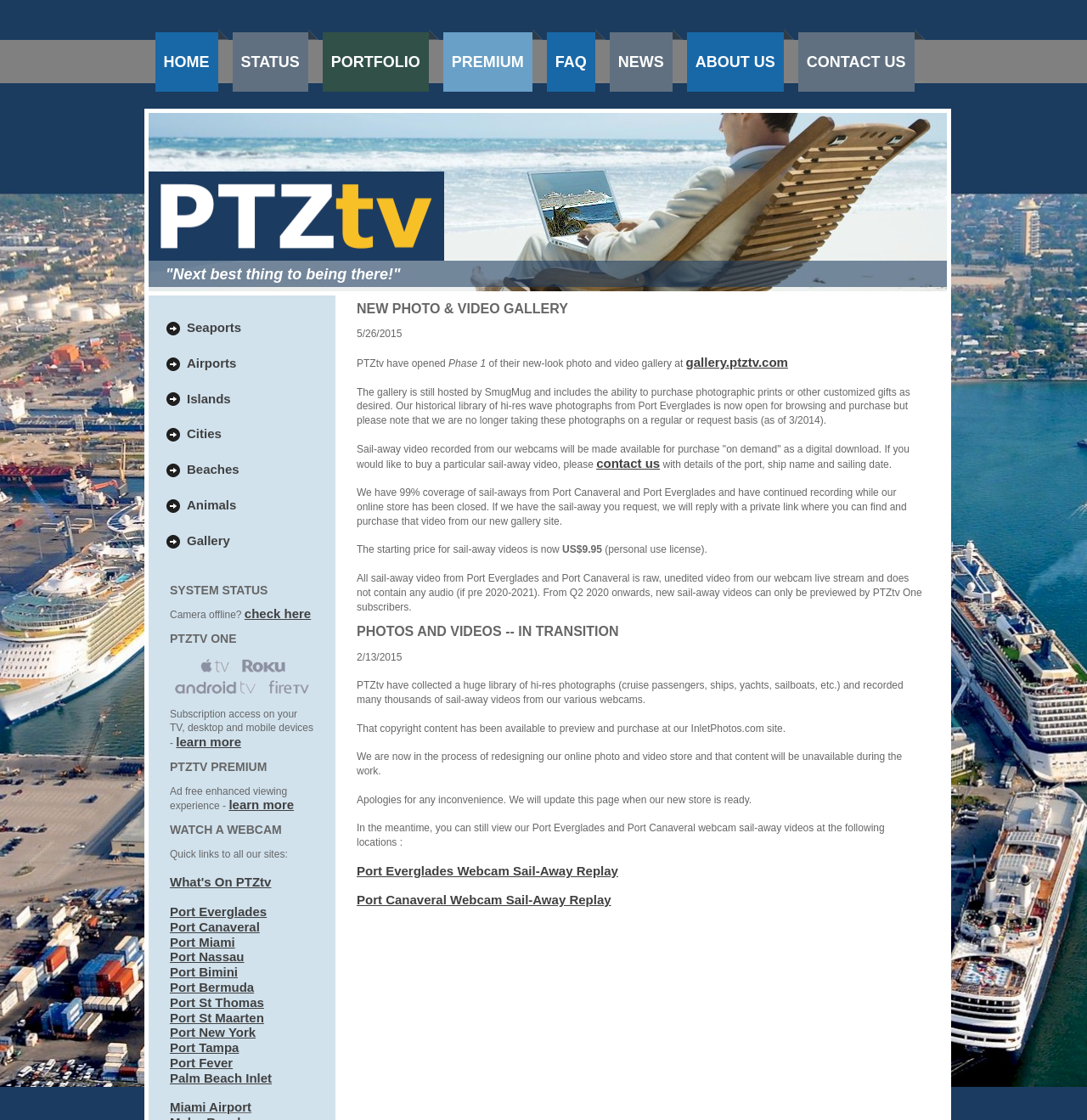What is the new feature of the photo and video gallery?
Based on the screenshot, provide a one-word or short-phrase response.

Purchase sail-away videos